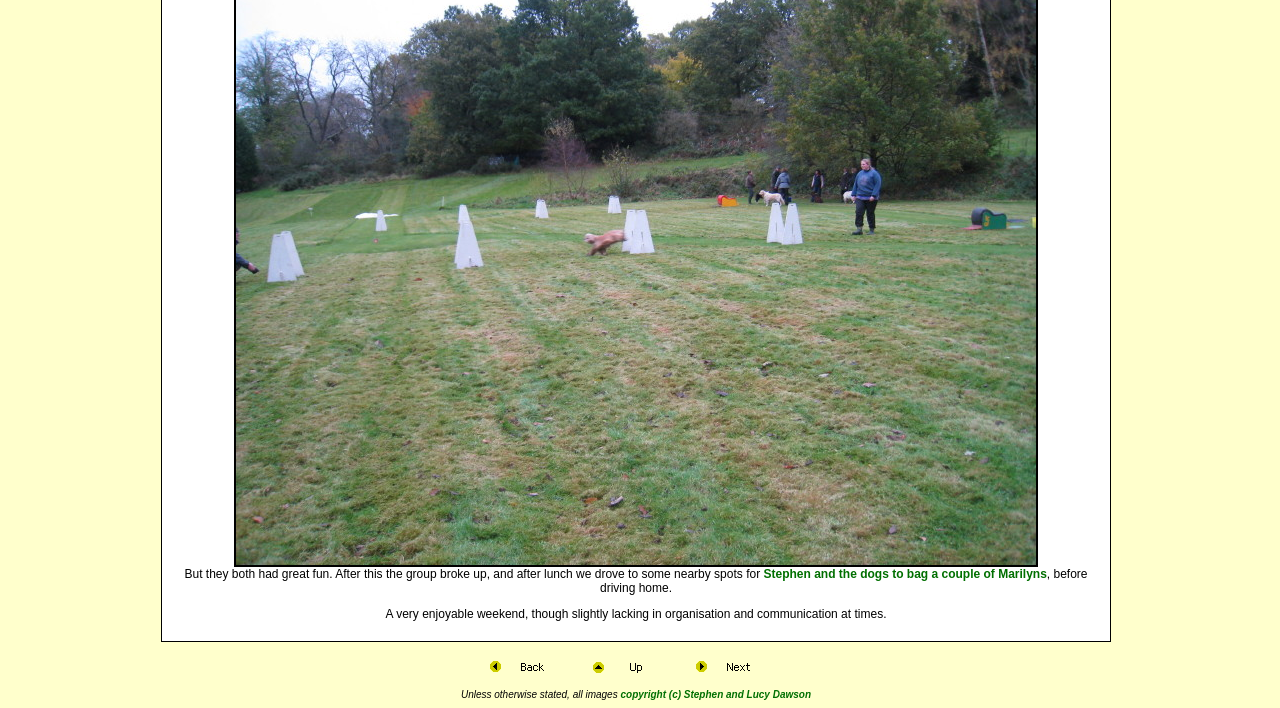What is the copyright statement about?
By examining the image, provide a one-word or phrase answer.

images